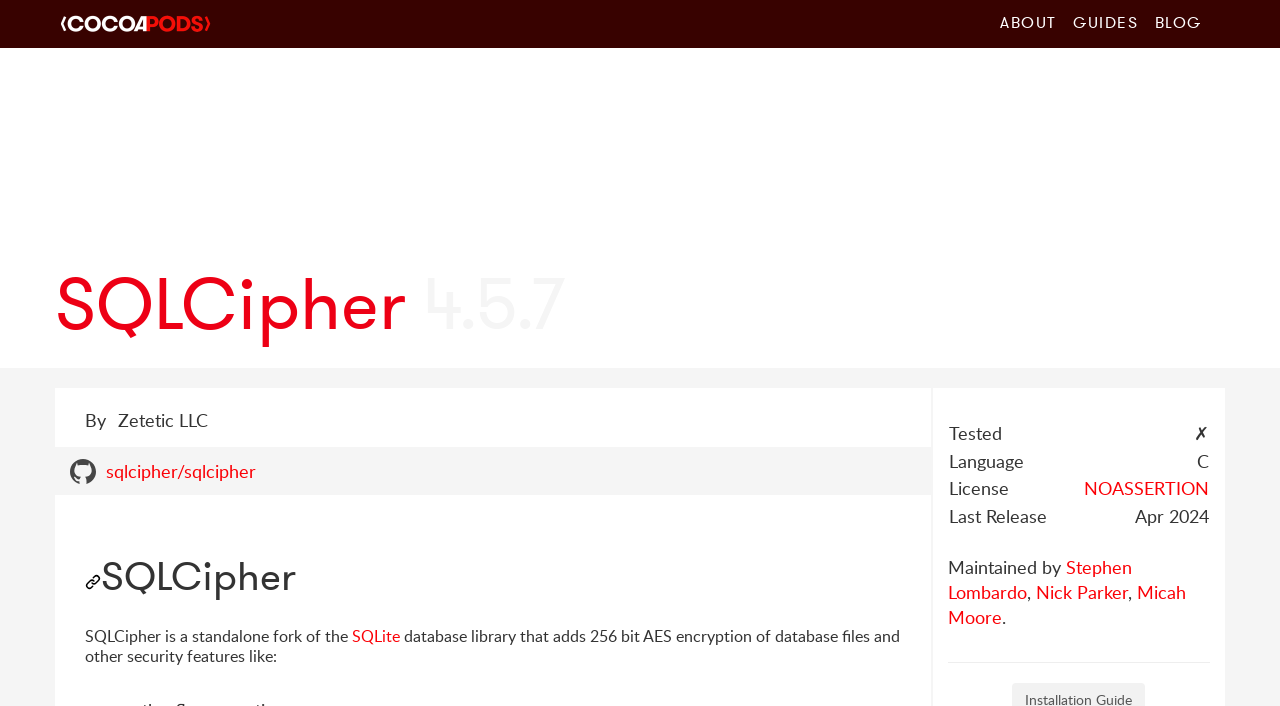Based on the element description: "Stephen Lombardo", identify the bounding box coordinates for this UI element. The coordinates must be four float numbers between 0 and 1, listed as [left, top, right, bottom].

[0.74, 0.786, 0.884, 0.856]